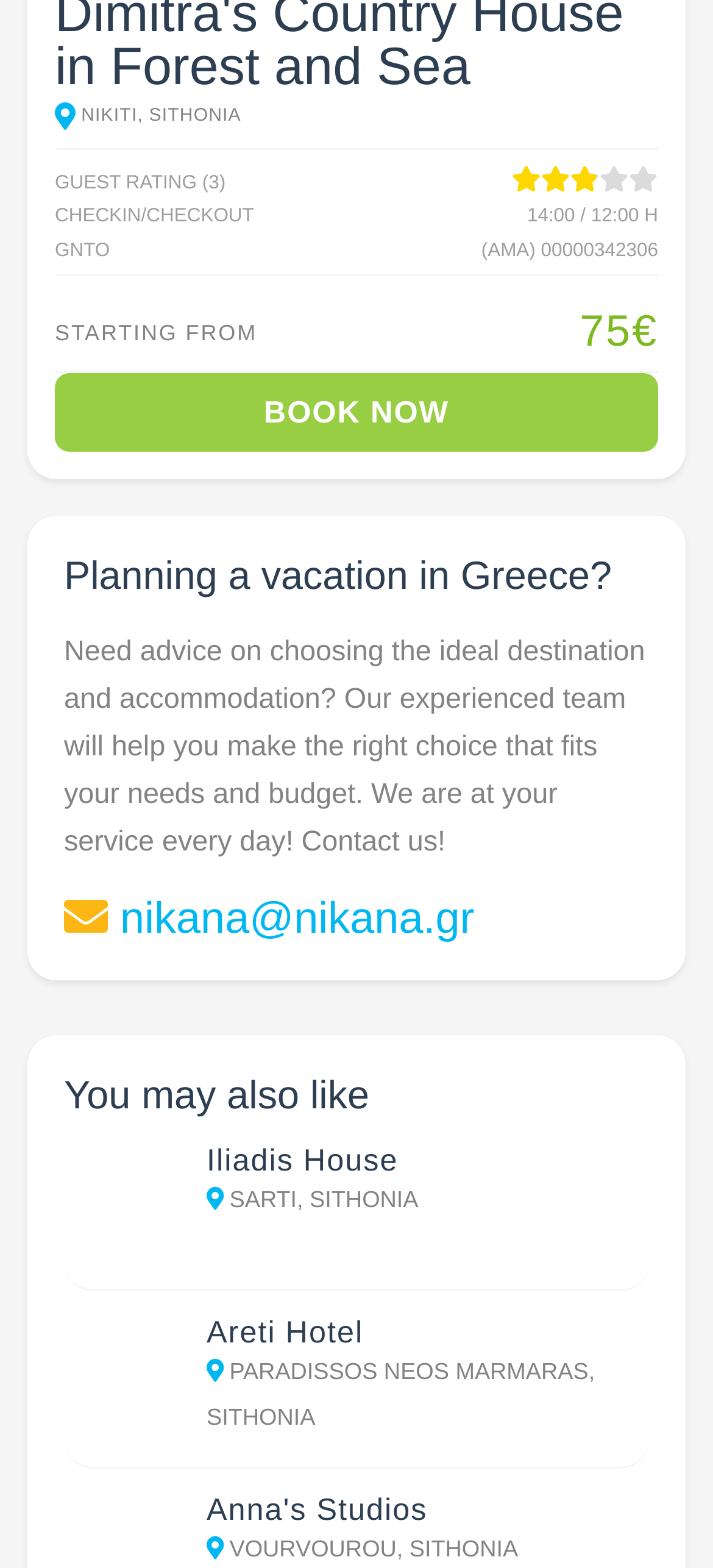Please identify the bounding box coordinates of the element I need to click to follow this instruction: "View Iliadis House".

[0.29, 0.73, 0.558, 0.752]